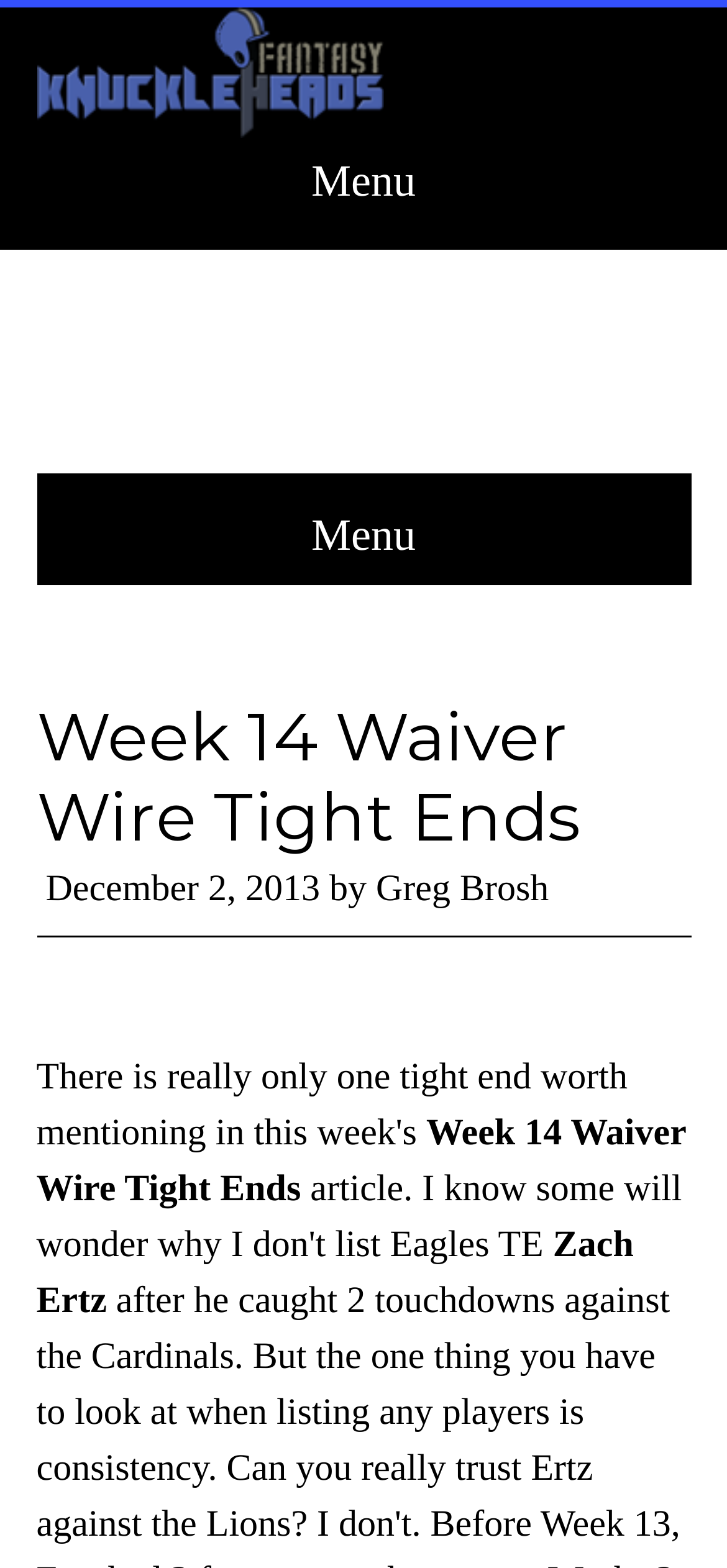What is the name of the tight end mentioned in the article?
Please provide a single word or phrase as your answer based on the screenshot.

Zach Ertz